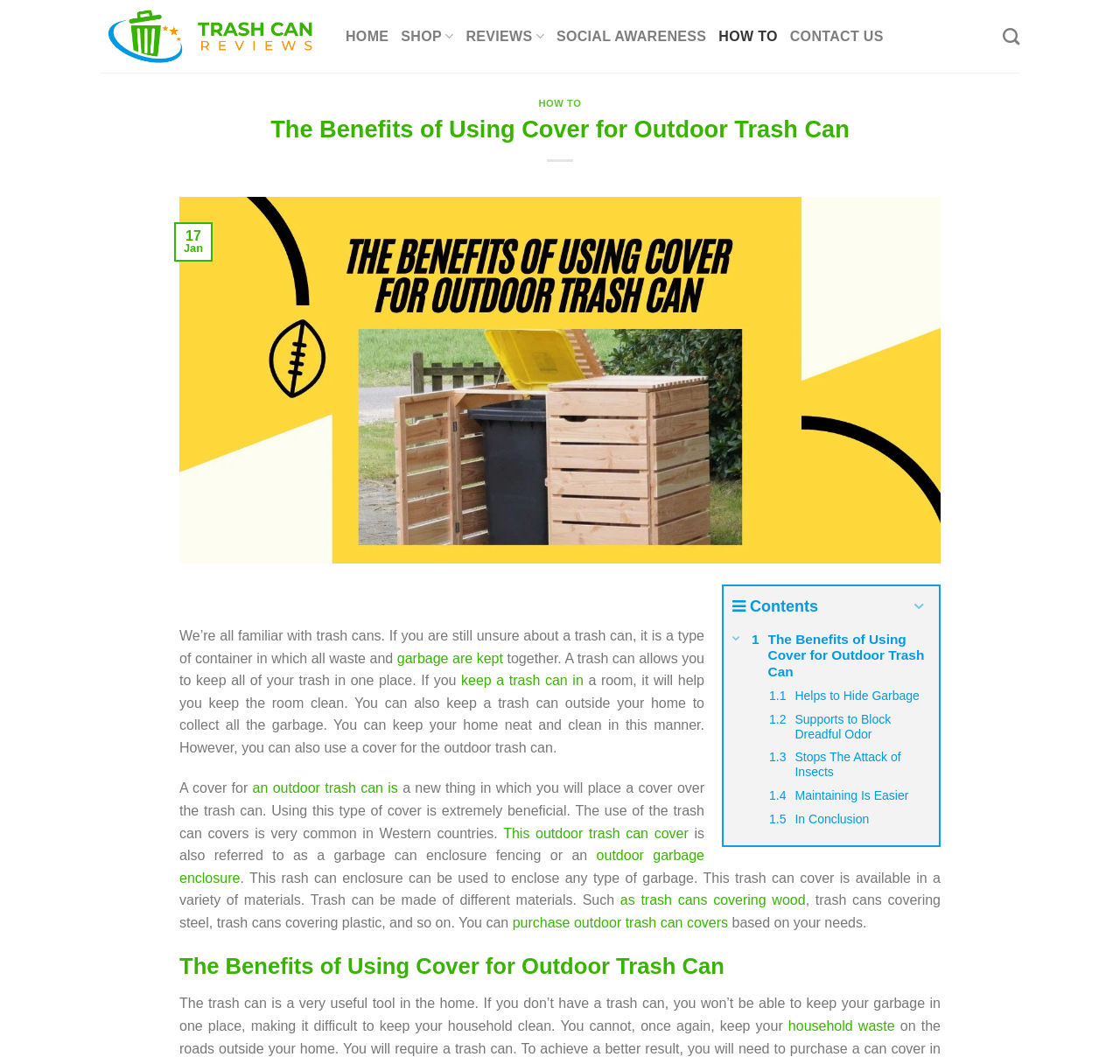Please provide a one-word or short phrase answer to the question:
What is another term for an outdoor trash can cover?

Garbage can enclosure fencing